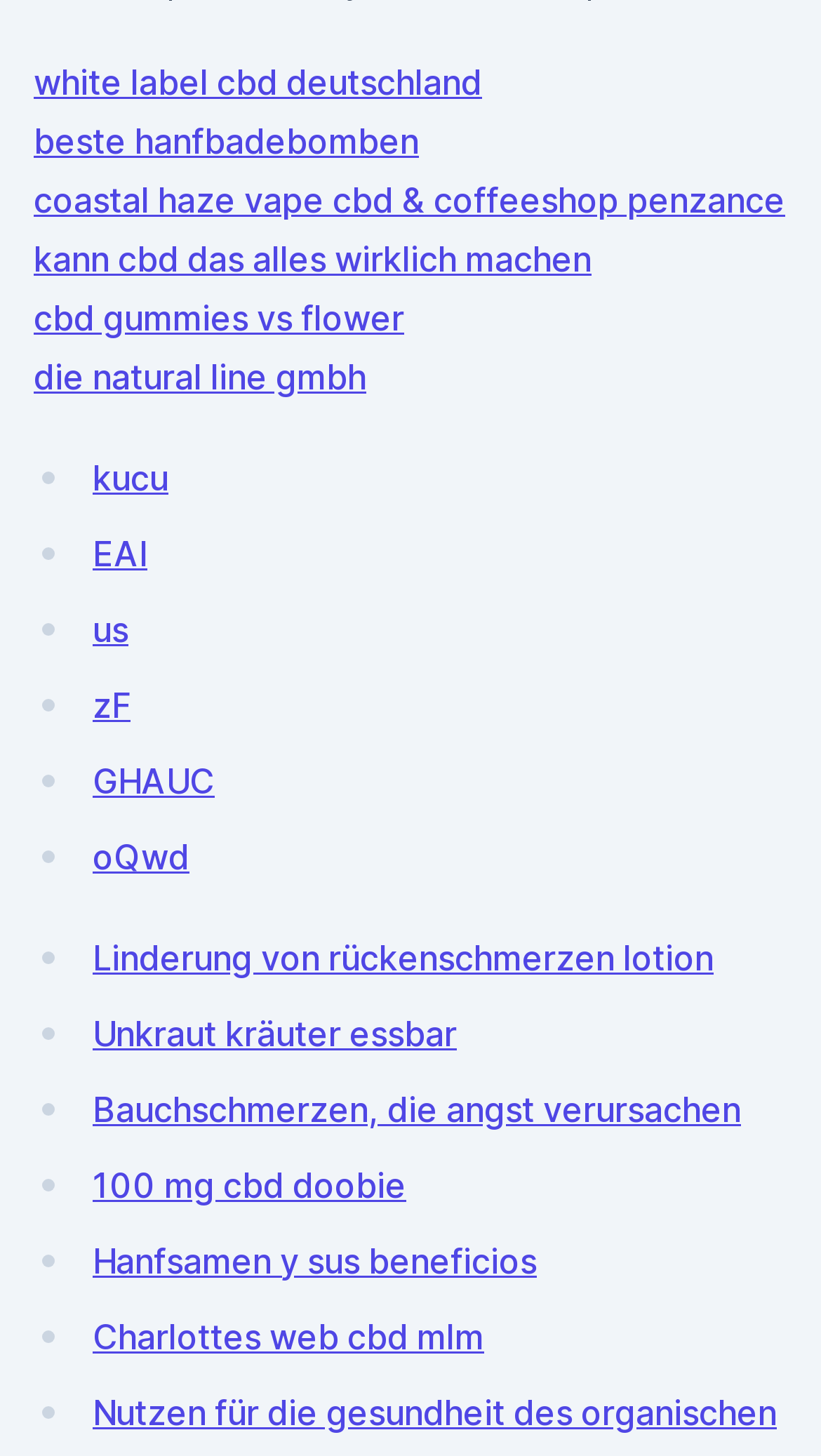Locate the bounding box coordinates of the clickable element to fulfill the following instruction: "learn about kann cbd das alles wirklich machen". Provide the coordinates as four float numbers between 0 and 1 in the format [left, top, right, bottom].

[0.041, 0.163, 0.721, 0.192]